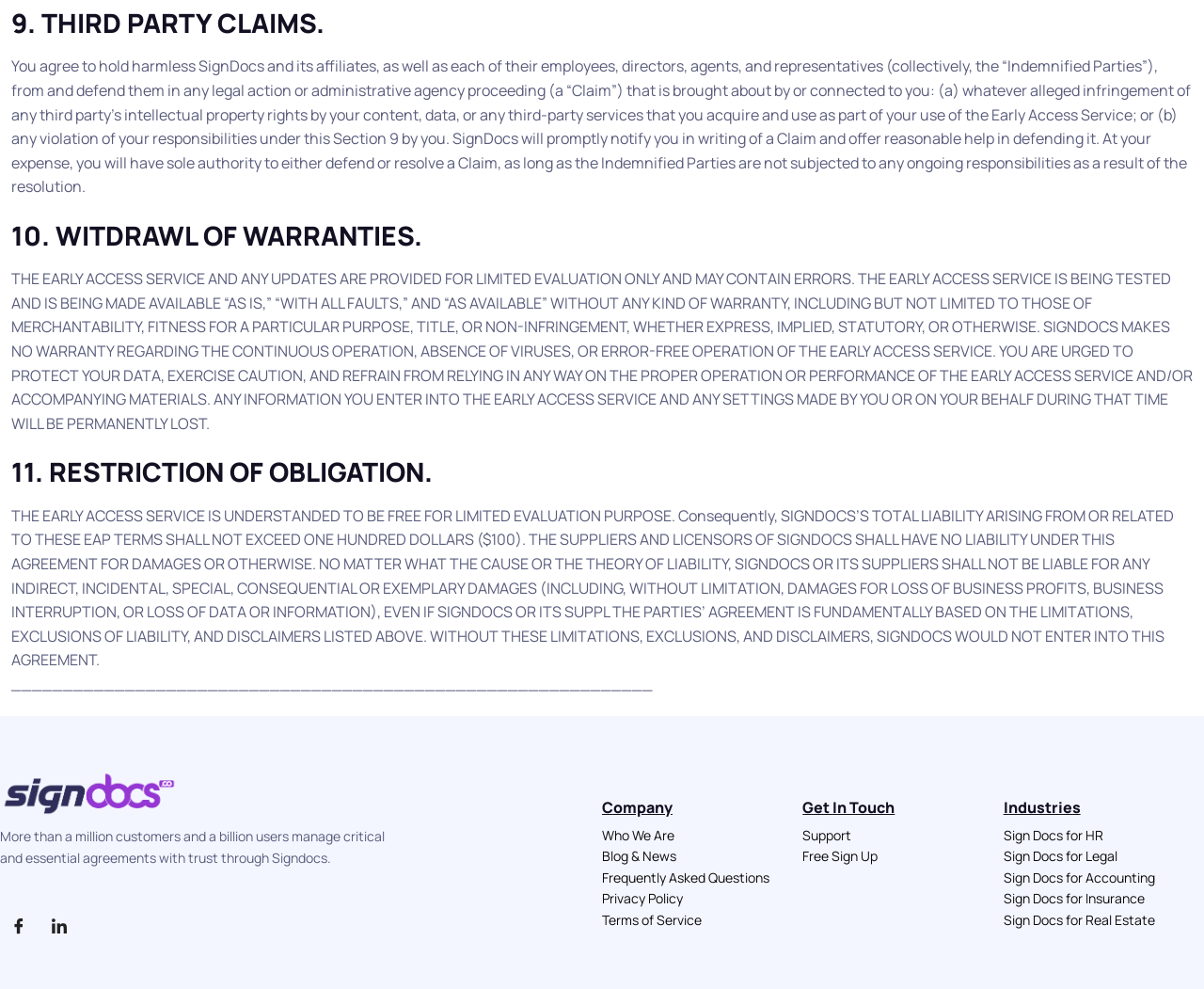What is the name of the company?
Please craft a detailed and exhaustive response to the question.

The name of the company can be inferred from the text 'More than a million customers and a billion users manage critical and essential agreements with trust through Signdocs.' which appears at the bottom of the webpage.